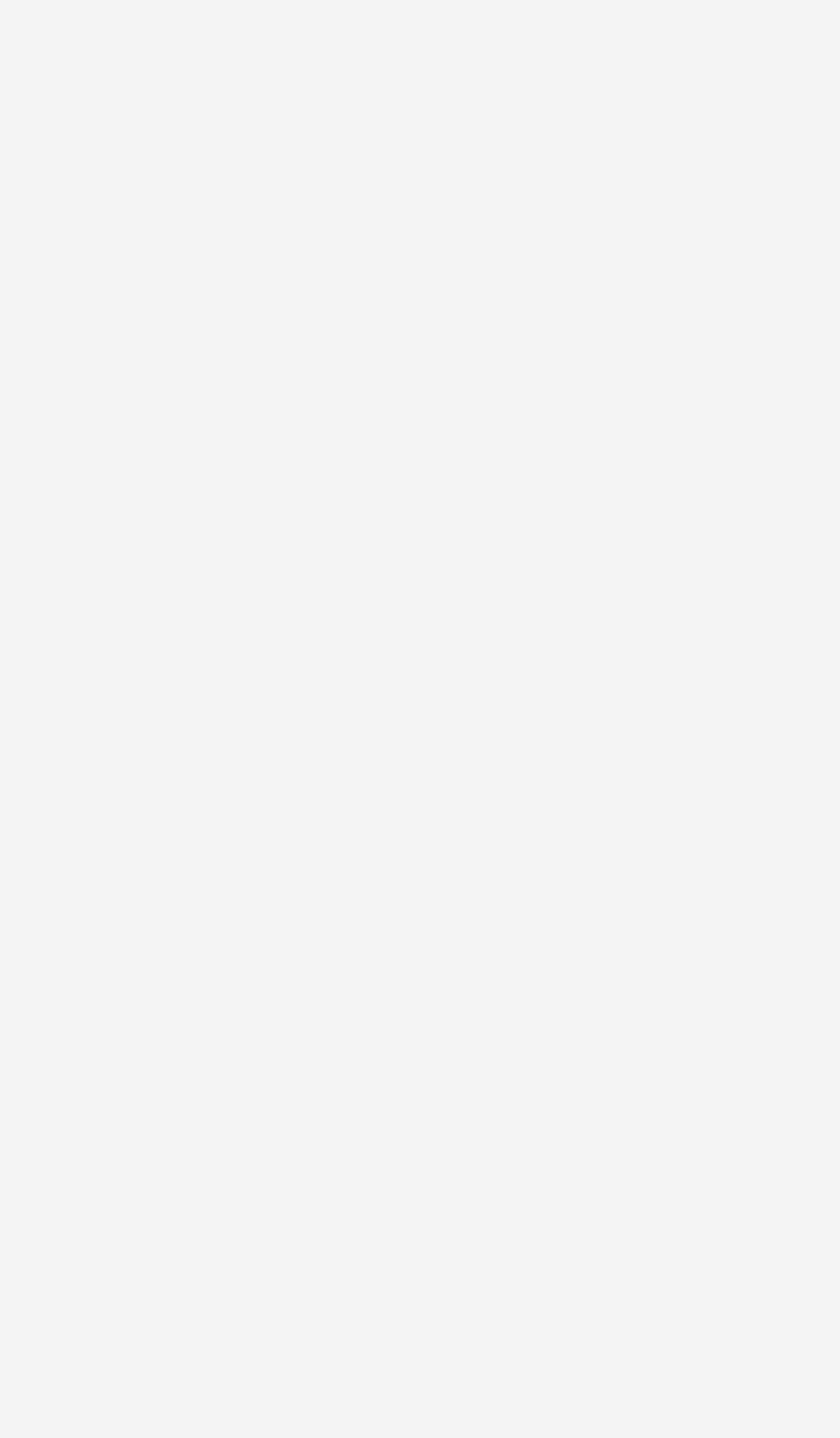Provide a short, one-word or phrase answer to the question below:
What is the last link on the webpage?

Newsletter